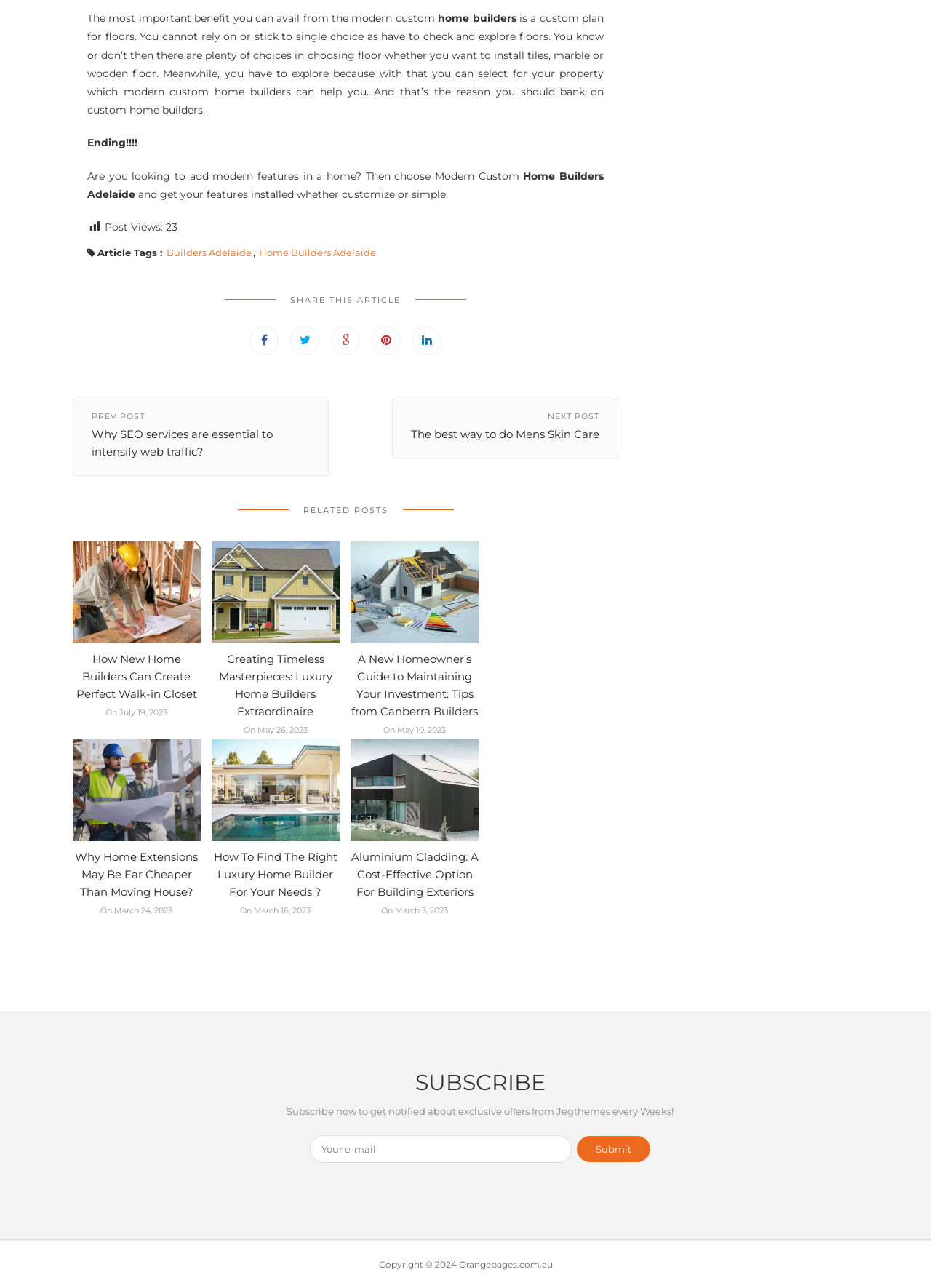Identify the bounding box coordinates of the clickable section necessary to follow the following instruction: "Click the 'PREV POST' link". The coordinates should be presented as four float numbers from 0 to 1, i.e., [left, top, right, bottom].

[0.078, 0.309, 0.353, 0.369]